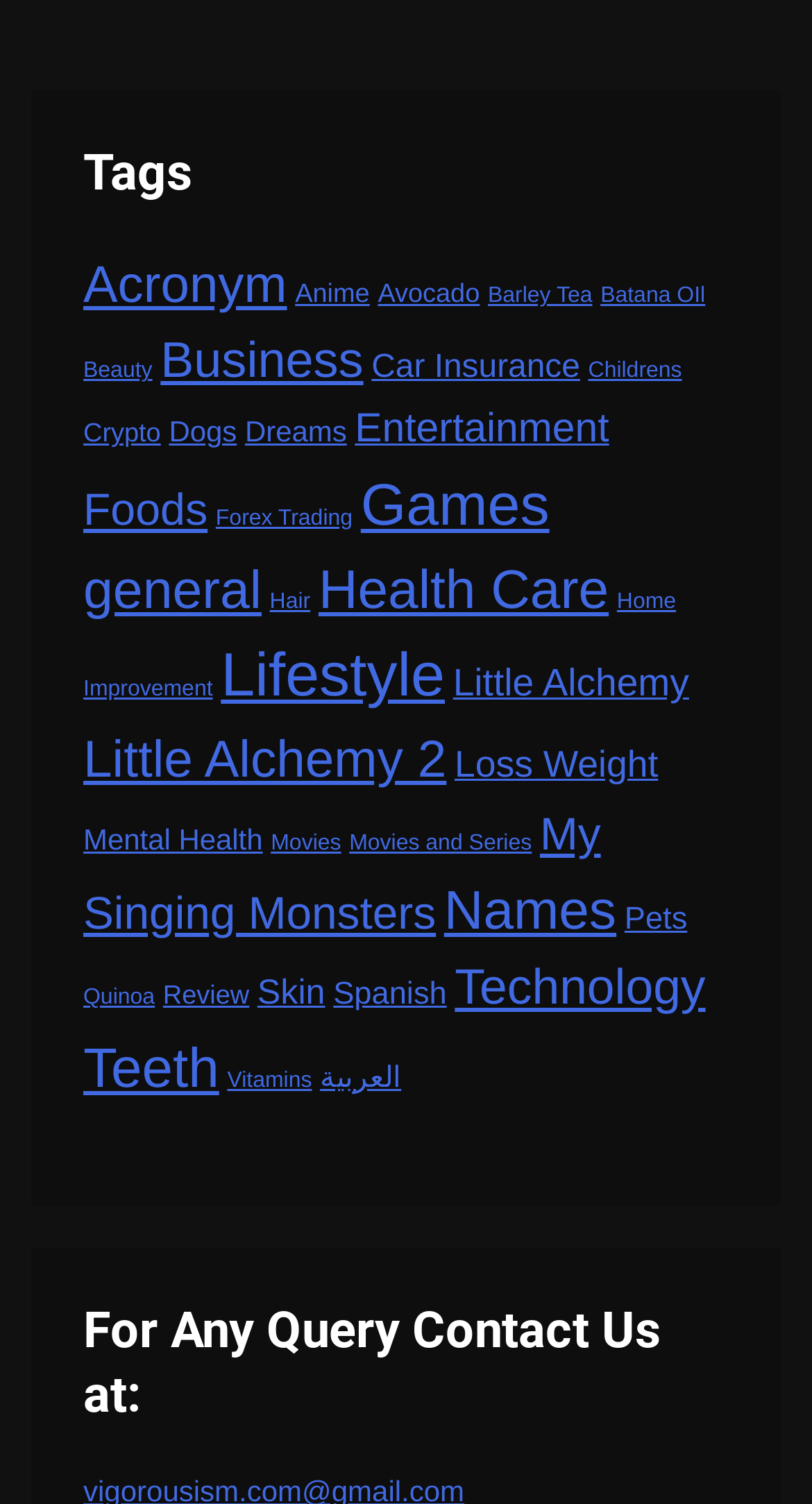How many categories are related to health?
Please provide a detailed answer to the question.

By analyzing the links on the webpage, I found four categories related to health: 'Health Care', 'Mental Health', 'Skin', and 'Teeth'.